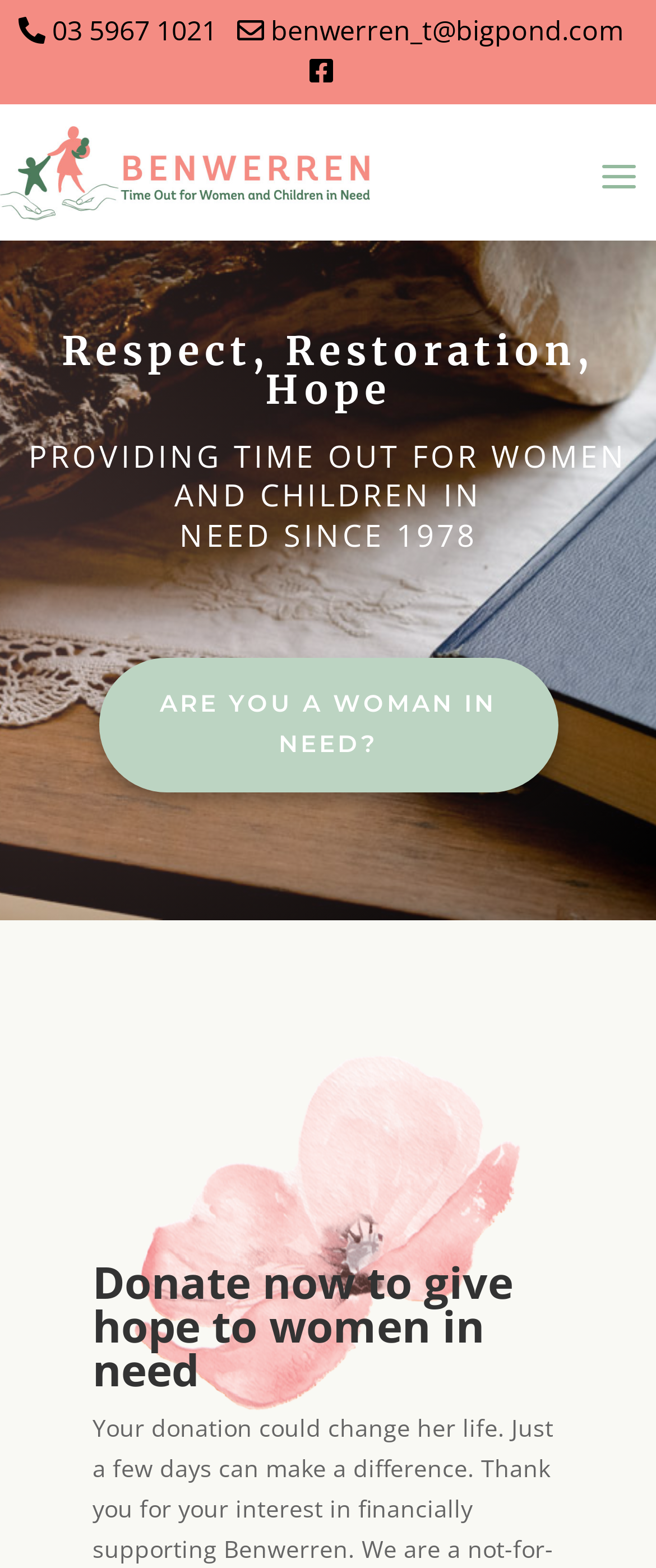What is the location of the Children & Womens Retreat?
Using the image, elaborate on the answer with as much detail as possible.

The link text 'Benwerren is a Short term retreat for Mothers and their children in the Yarra Valley, Victoria' suggests that the location of the Children & Womens Retreat is in the Yarra Valley, Victoria.